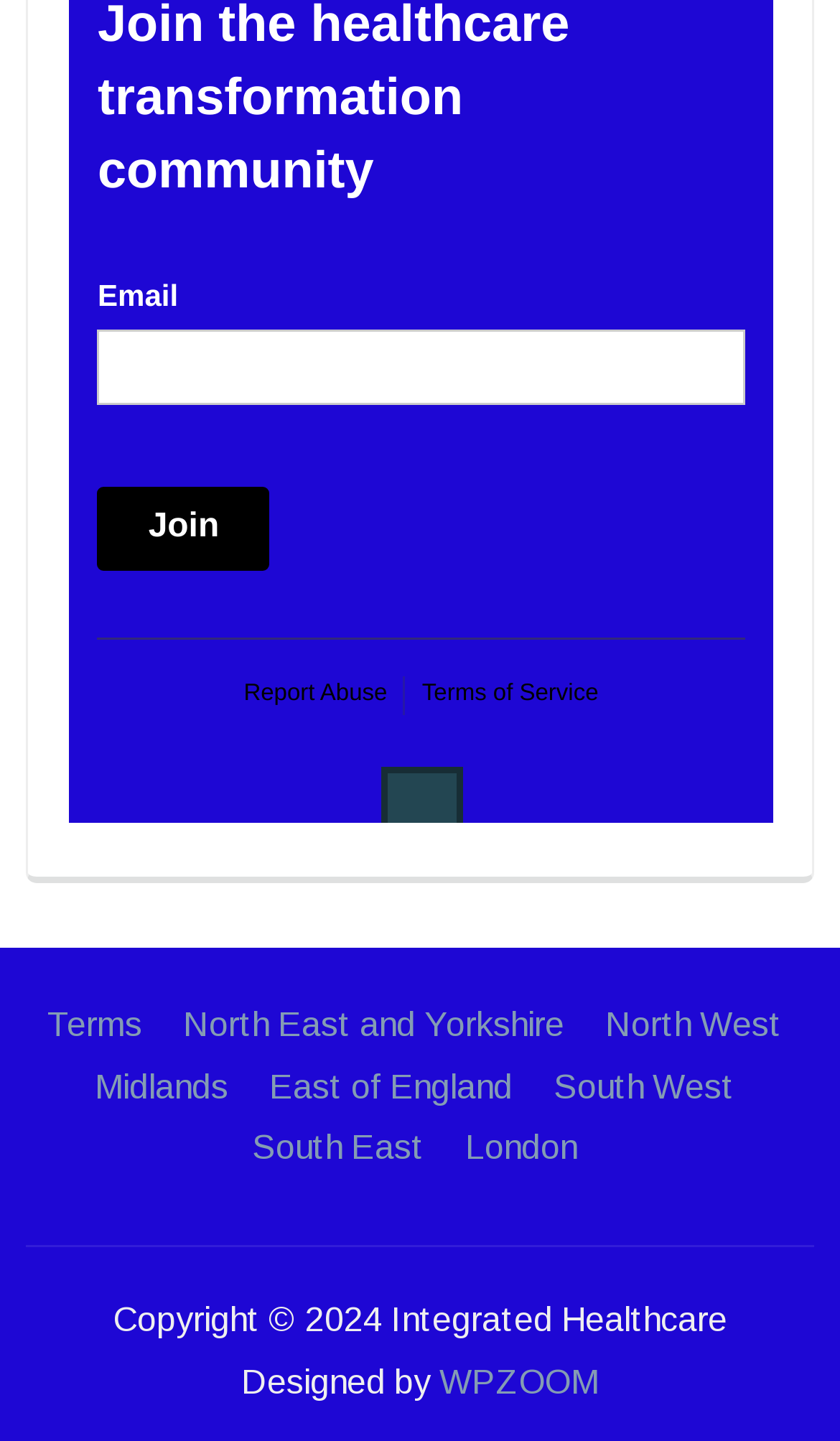Provide the bounding box coordinates for the specified HTML element described in this description: "London". The coordinates should be four float numbers ranging from 0 to 1, in the format [left, top, right, bottom].

[0.554, 0.784, 0.687, 0.809]